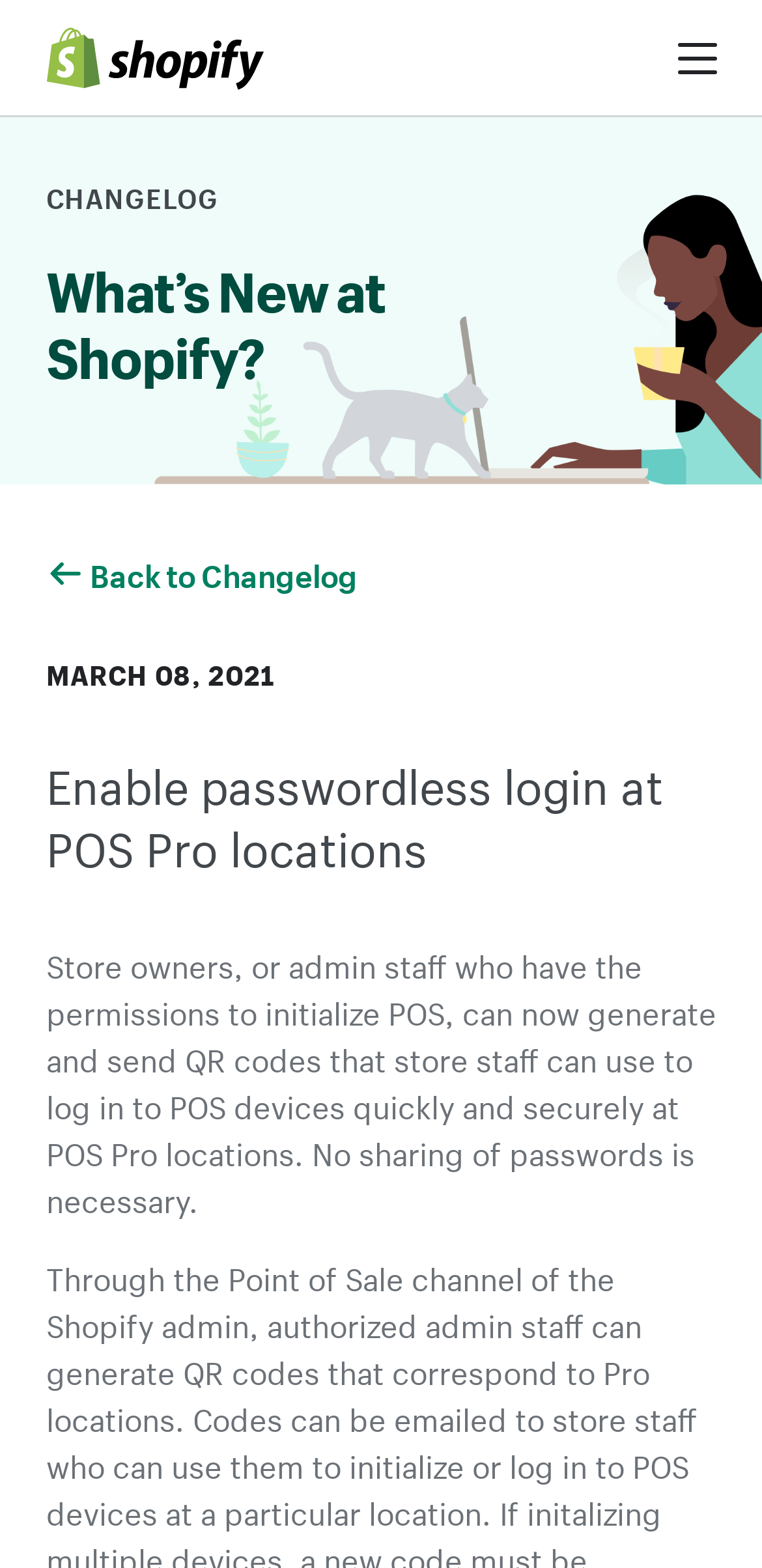Is the main navigation menu open?
Using the image, give a concise answer in the form of a single word or short phrase.

No